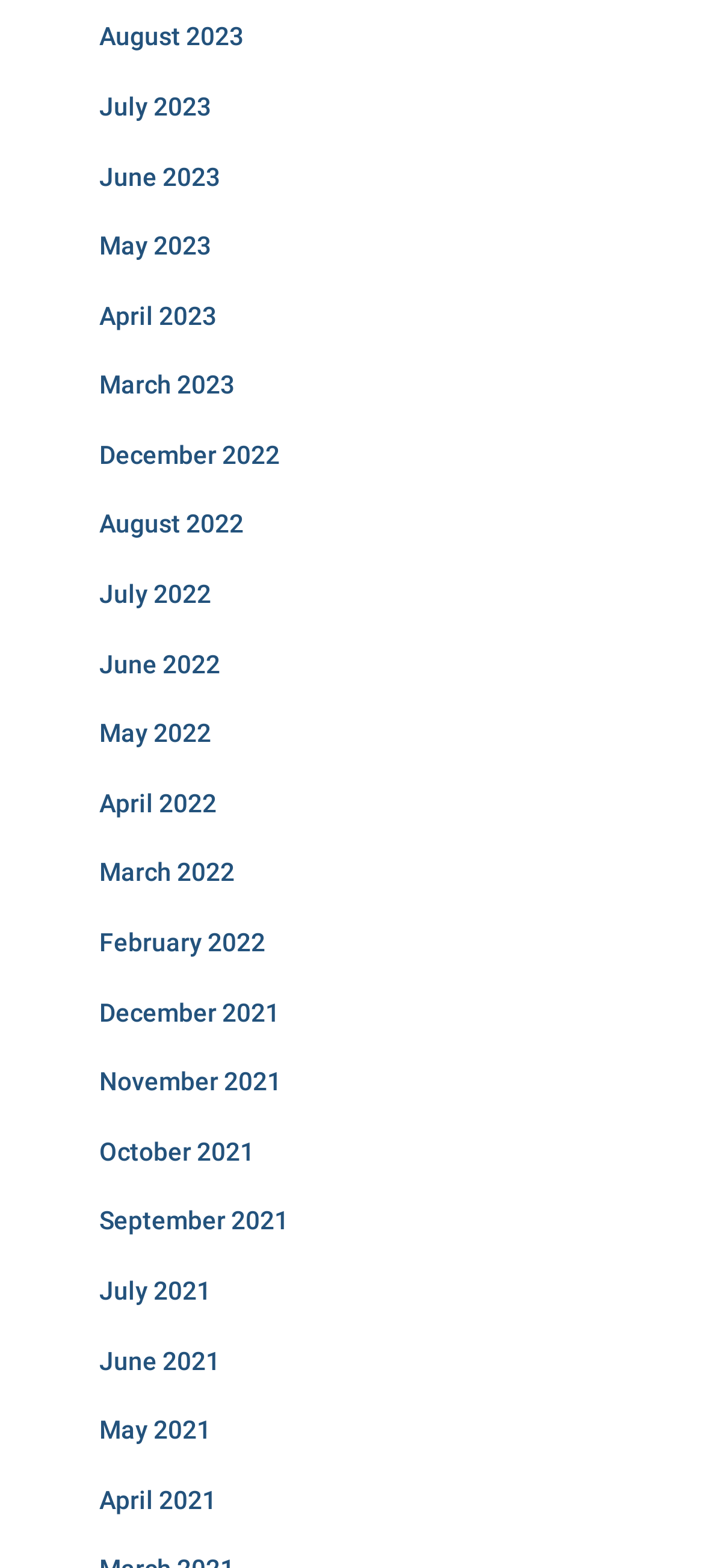Determine the bounding box coordinates of the section I need to click to execute the following instruction: "Access June 2021". Provide the coordinates as four float numbers between 0 and 1, i.e., [left, top, right, bottom].

[0.141, 0.858, 0.313, 0.877]